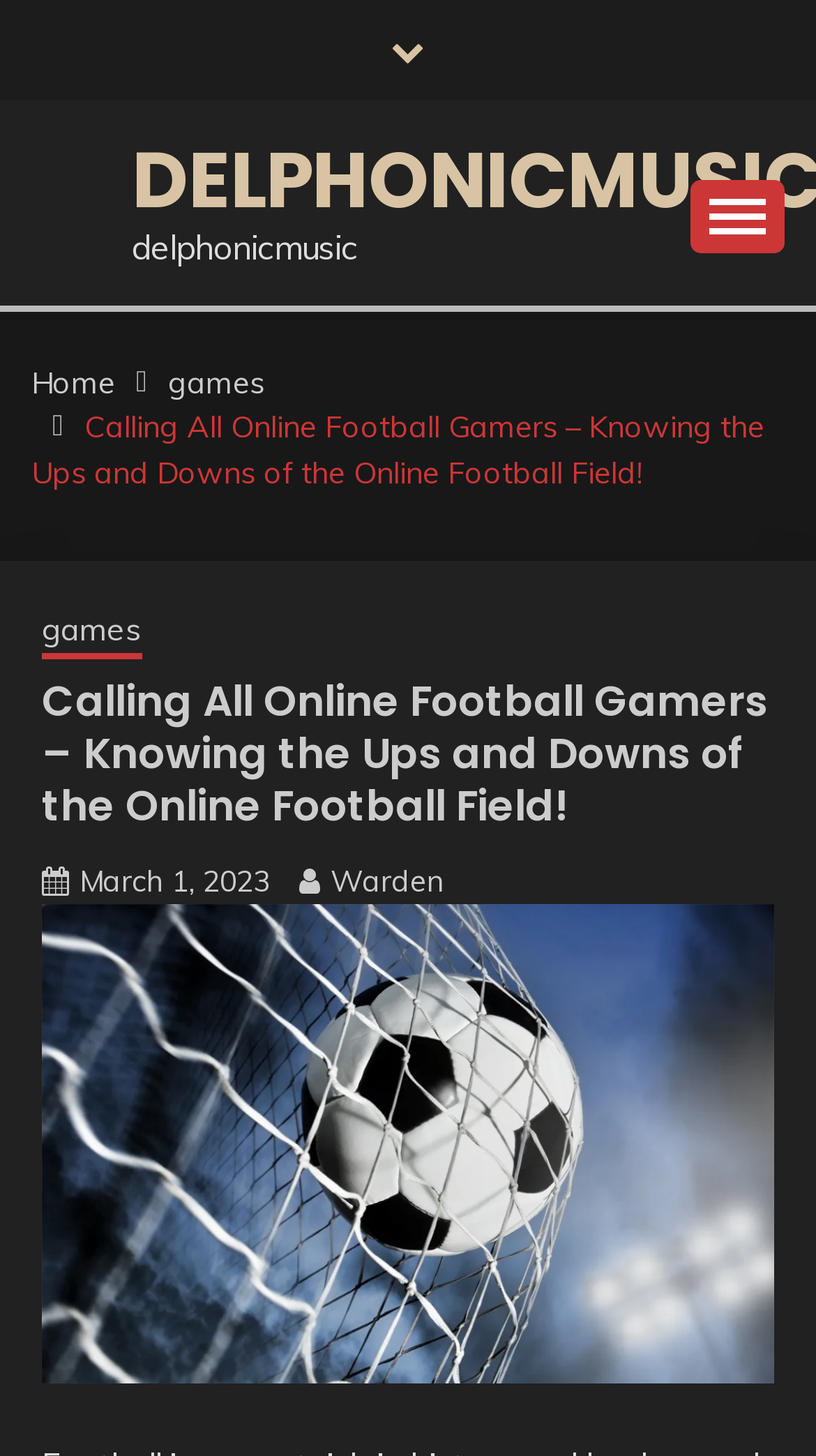Look at the image and write a detailed answer to the question: 
What is the icon at the bottom right corner?

The icon at the bottom right corner is represented by the Unicode character '', which is an arrow symbol.